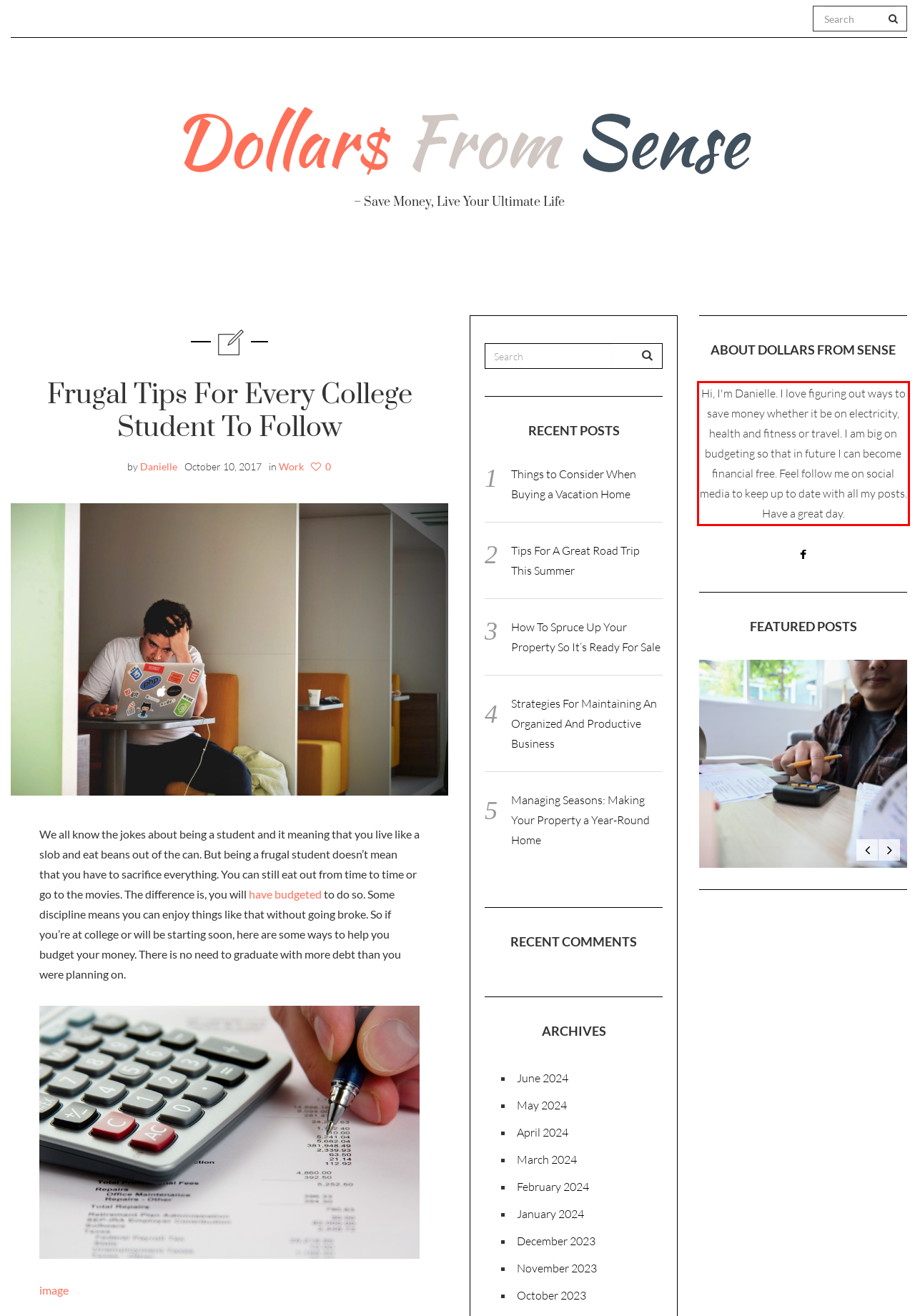Please examine the screenshot of the webpage and read the text present within the red rectangle bounding box.

Hi, I'm Danielle. I love figuring out ways to save money whether it be on electricity, health and fitness or travel. I am big on budgeting so that in future I can become financial free. Feel follow me on social media to keep up to date with all my posts. Have a great day.